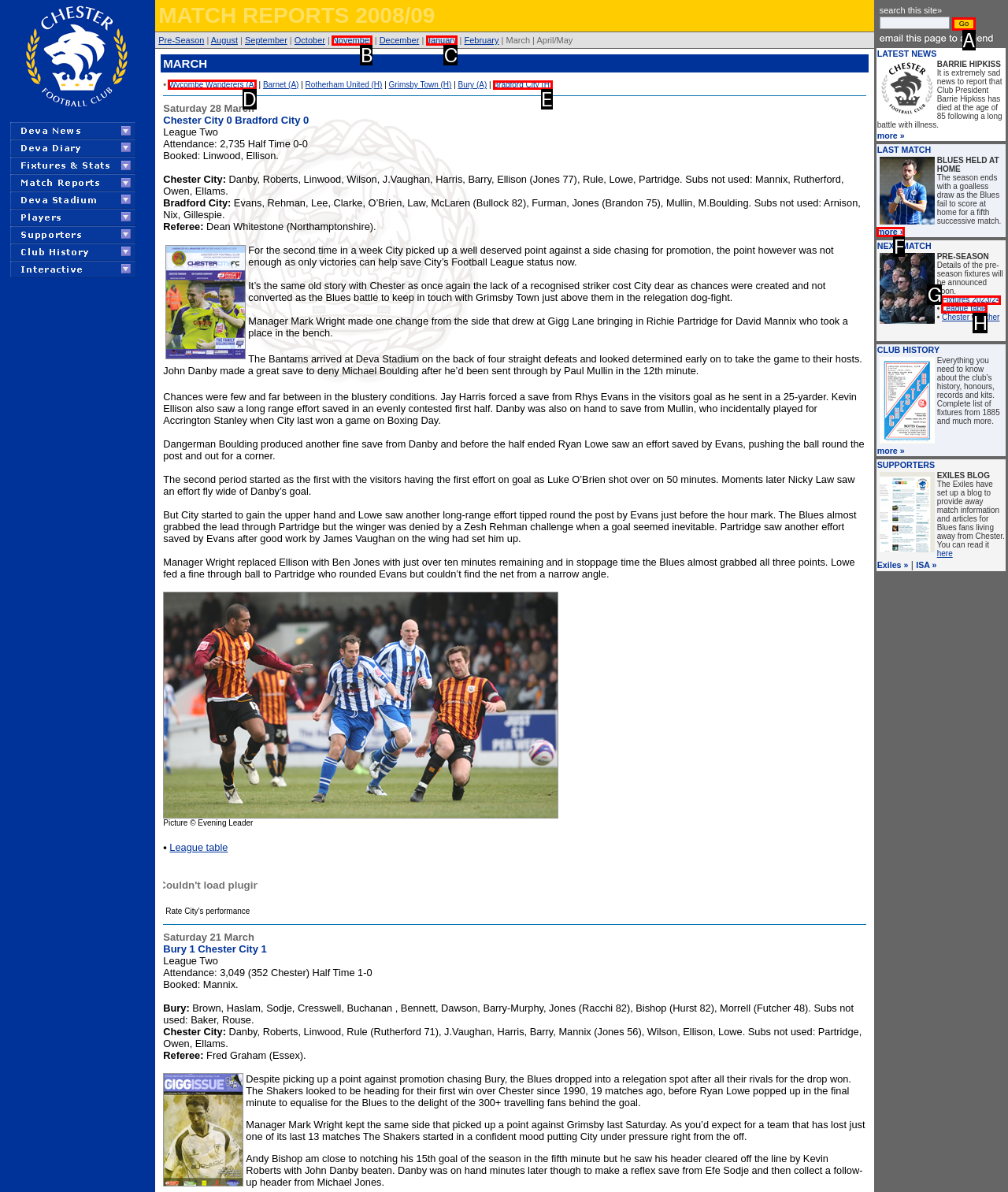Identify the correct UI element to click to achieve the task: Click on the 'Wycombe Wanderers (A)' link.
Answer with the letter of the appropriate option from the choices given.

D